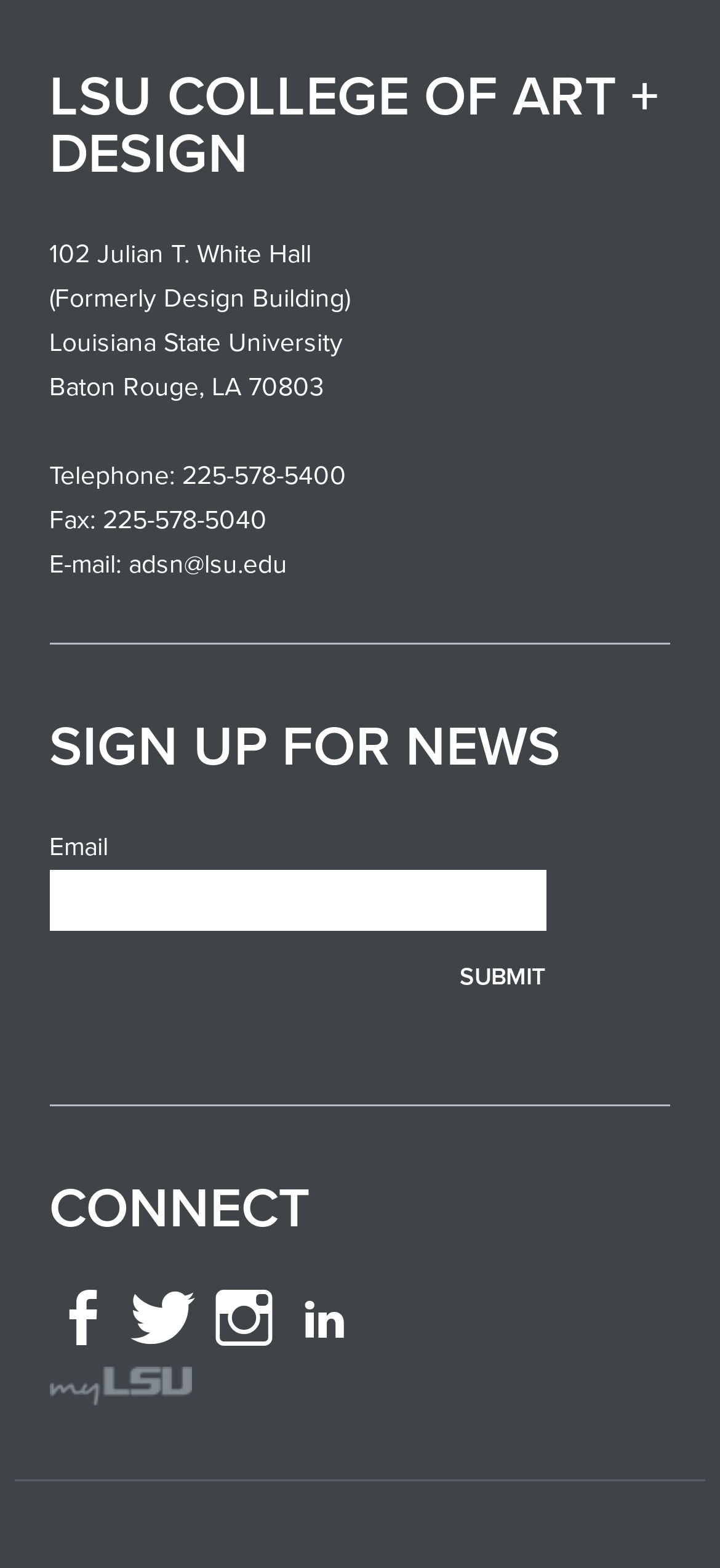Bounding box coordinates are specified in the format (top-left x, top-left y, bottom-right x, bottom-right y). All values are floating point numbers bounded between 0 and 1. Please provide the bounding box coordinate of the region this sentence describes: My LSU Link

[0.068, 0.872, 0.265, 0.892]